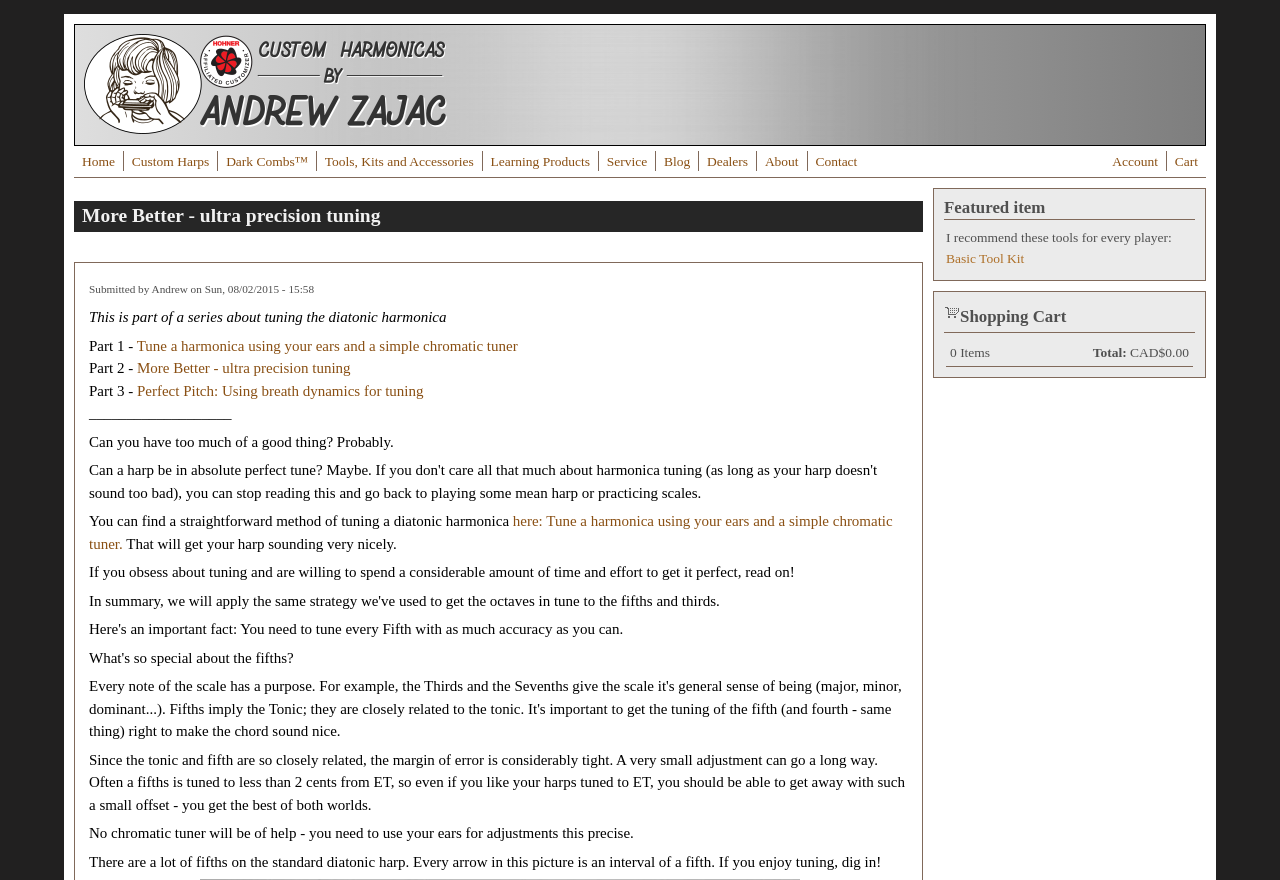Determine the main heading of the webpage and generate its text.

More Better - ultra precision tuning